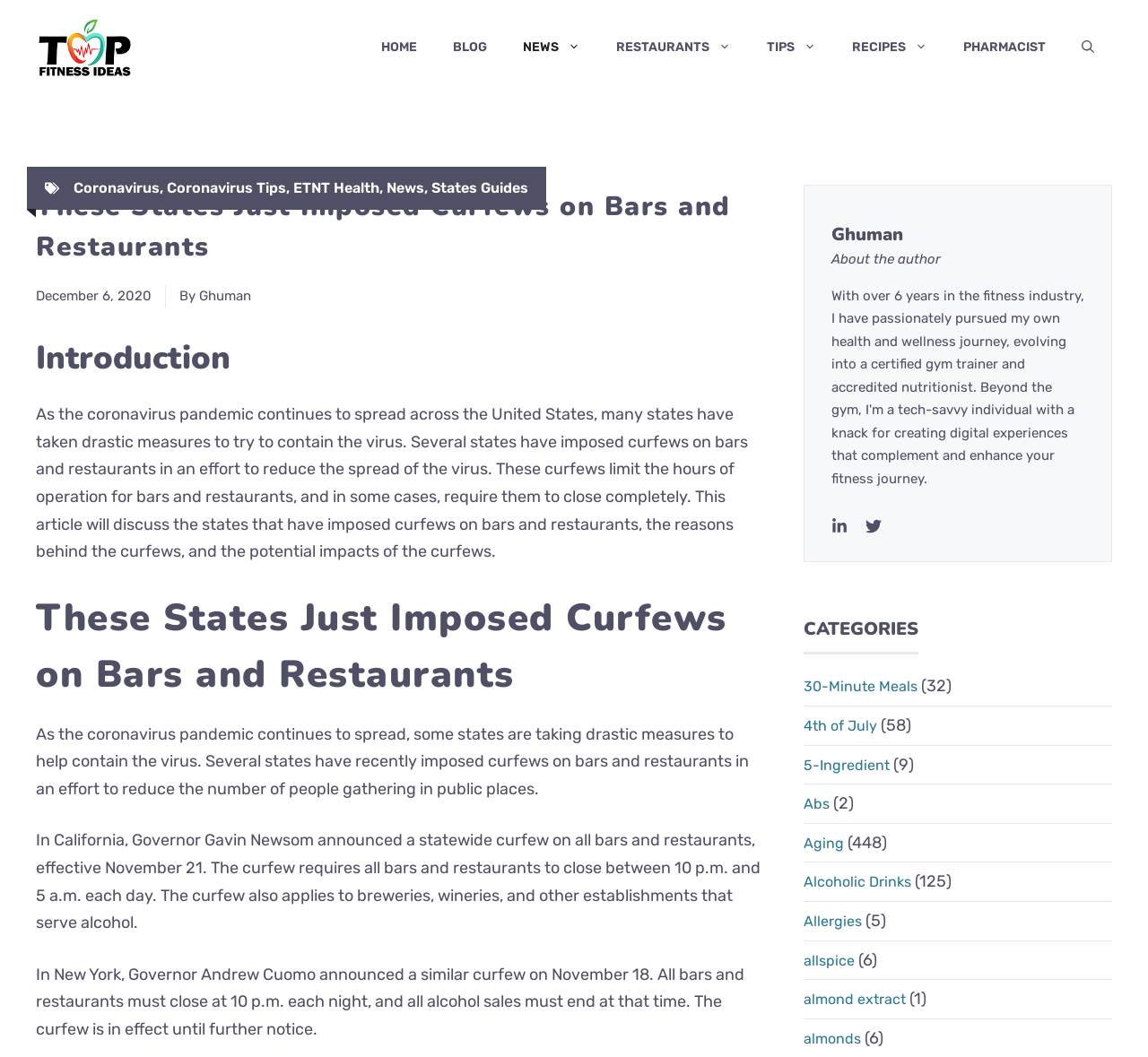Indicate the bounding box coordinates of the element that needs to be clicked to satisfy the following instruction: "Read the article about Coronavirus Tips". The coordinates should be four float numbers between 0 and 1, i.e., [left, top, right, bottom].

[0.145, 0.17, 0.249, 0.186]